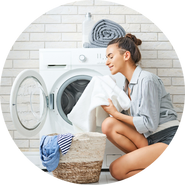What is the color of the clothing items in the woven basket?
From the screenshot, supply a one-word or short-phrase answer.

blue